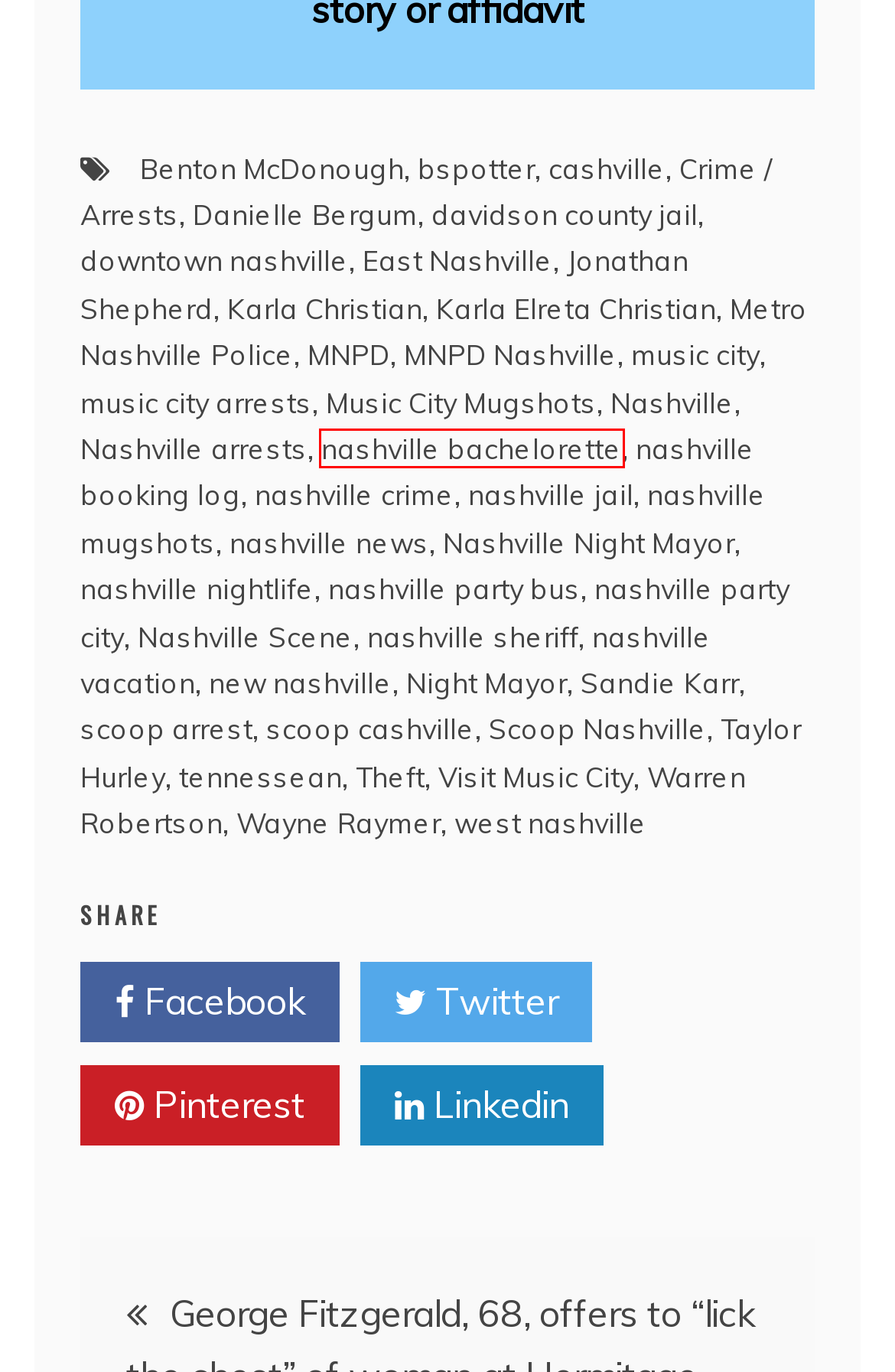After examining the screenshot of a webpage with a red bounding box, choose the most accurate webpage description that corresponds to the new page after clicking the element inside the red box. Here are the candidates:
A. East Nashville – Downtown Nashville's Broadway Crime
B. music city arrests – Downtown Nashville's Broadway Crime
C. nashville bachelorette – Downtown Nashville's Broadway Crime
D. nashville jail – Downtown Nashville's Broadway Crime
E. scoop cashville – Downtown Nashville's Broadway Crime
F. cashville – Downtown Nashville's Broadway Crime
G. Benton McDonough – Downtown Nashville's Broadway Crime
H. new nashville – Downtown Nashville's Broadway Crime

C